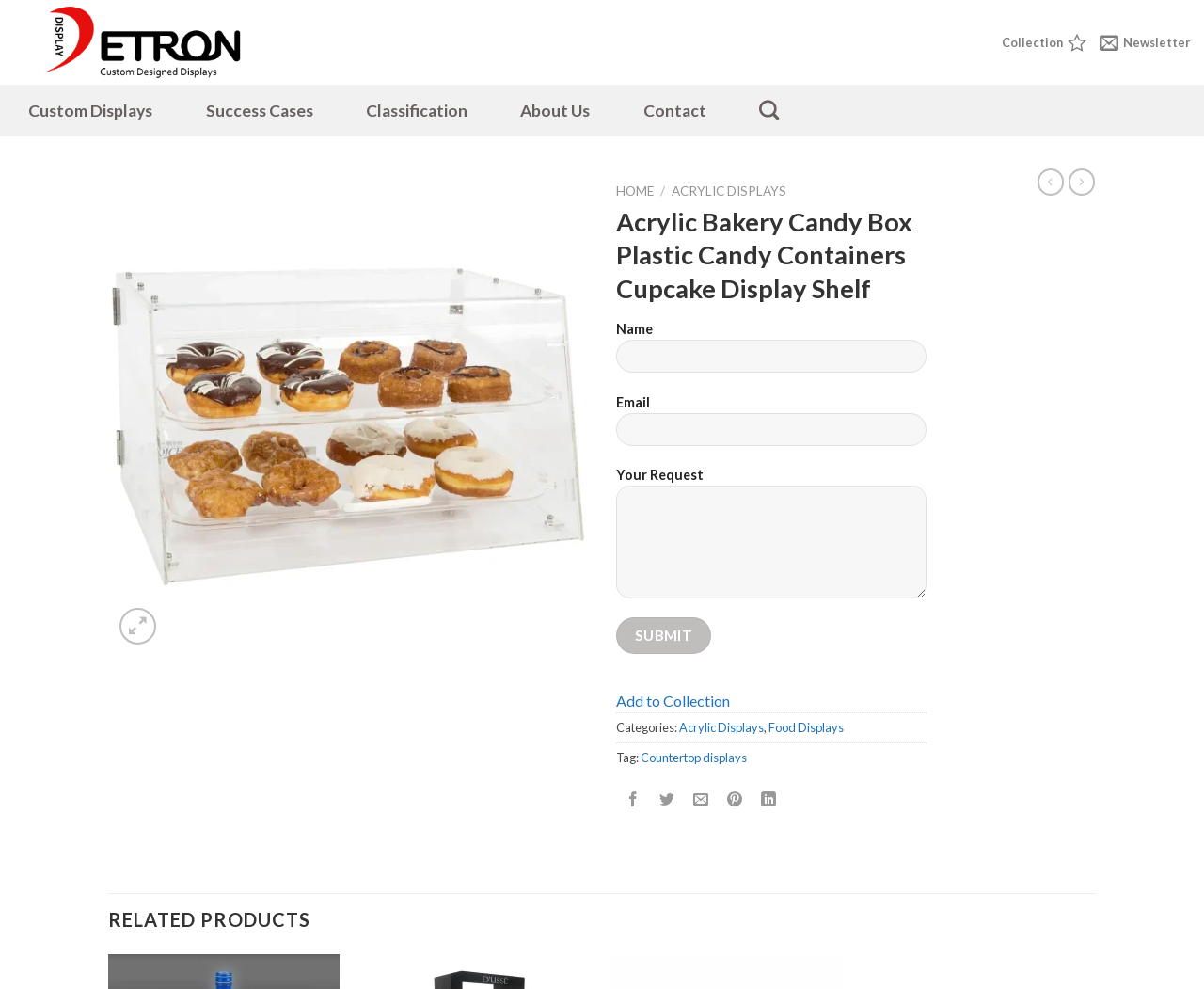What type of product is displayed on this webpage?
Provide an in-depth answer to the question, covering all aspects.

The product displayed on this webpage is an acrylic display shelf, specifically a bakery candy box plastic candy containers cupcake display shelf, as indicated by the heading and the image of the product.